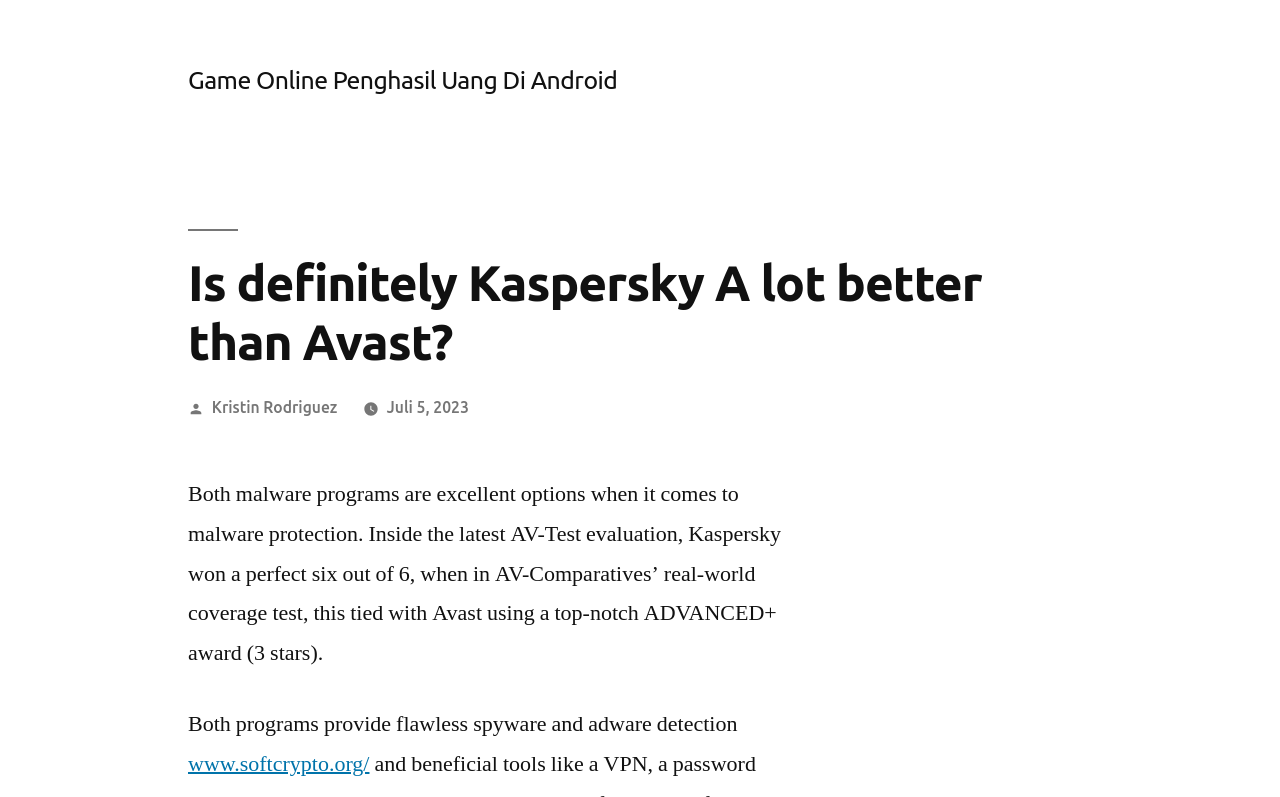What award did Avast receive in AV-Comparatives' test?
Offer a detailed and full explanation in response to the question.

According to the text, Avast received a top-notch ADVANCED+ award (3 stars) in AV-Comparatives' real-world coverage test, which is mentioned alongside Kaspersky's perfect score in the AV-Test evaluation.